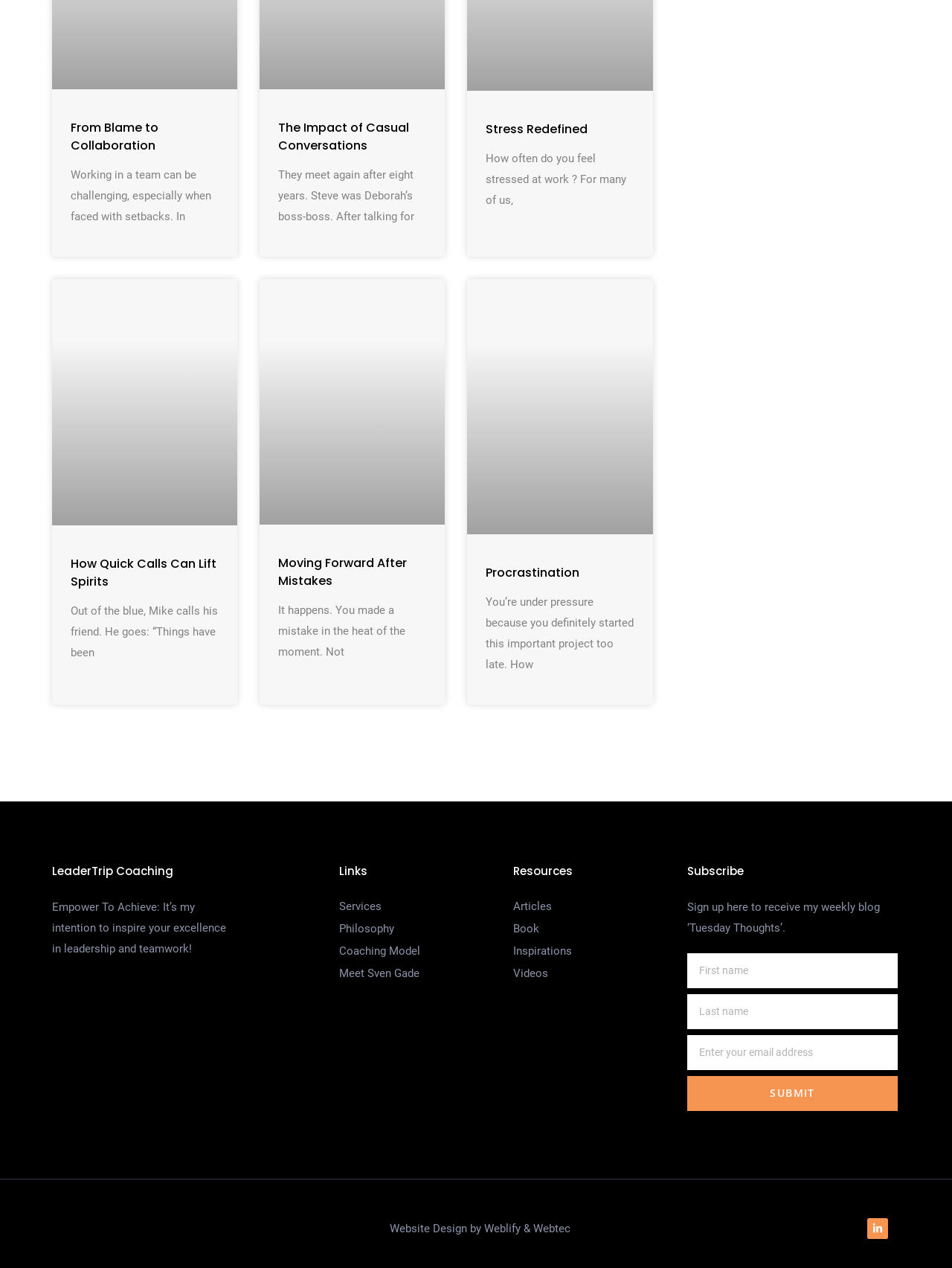Find the bounding box coordinates of the clickable area required to complete the following action: "Click on 'SUBMIT'".

[0.722, 0.849, 0.943, 0.876]